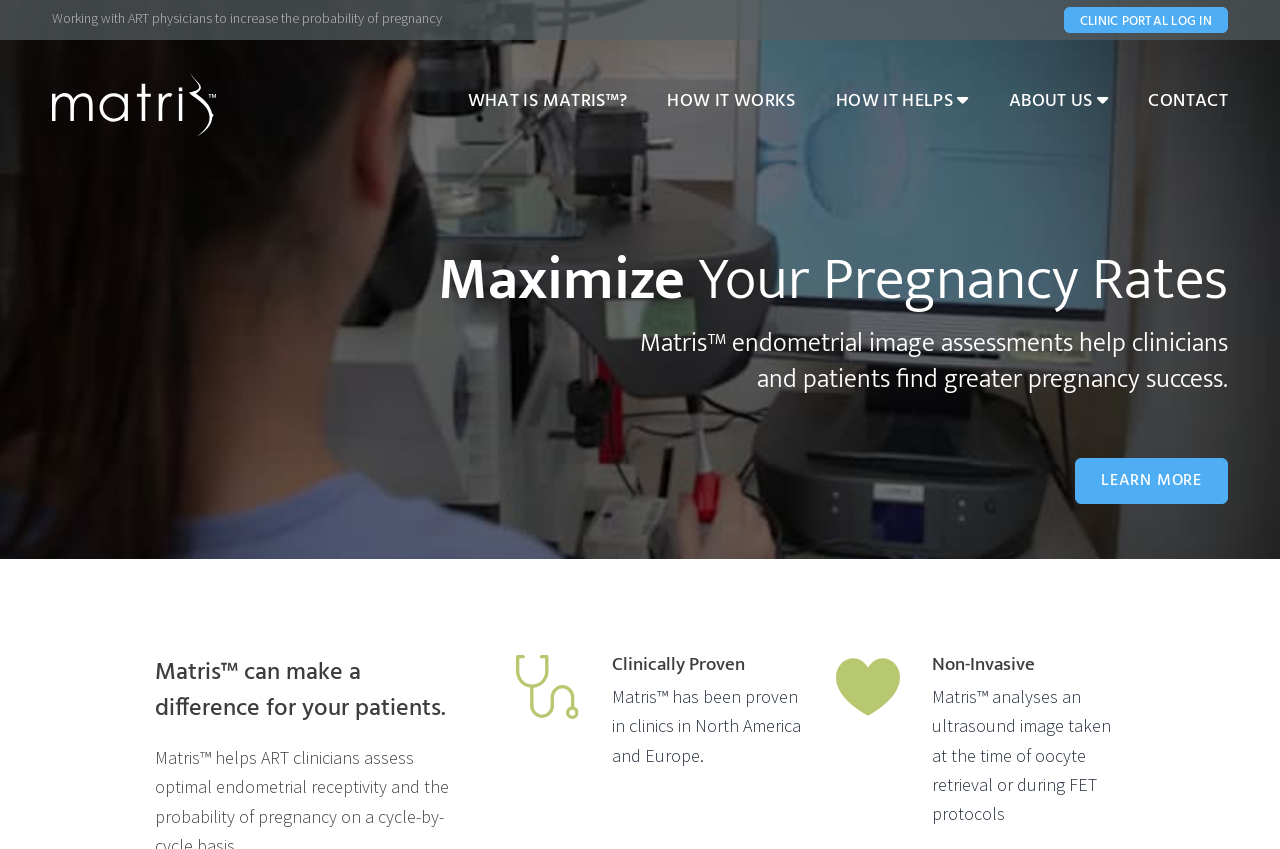Where has Matris™ been proven?
Could you answer the question in a detailed manner, providing as much information as possible?

The webpage states that Matris™ has been proven in clinics in North America and Europe, indicating that it has been clinically tested and validated in these regions.